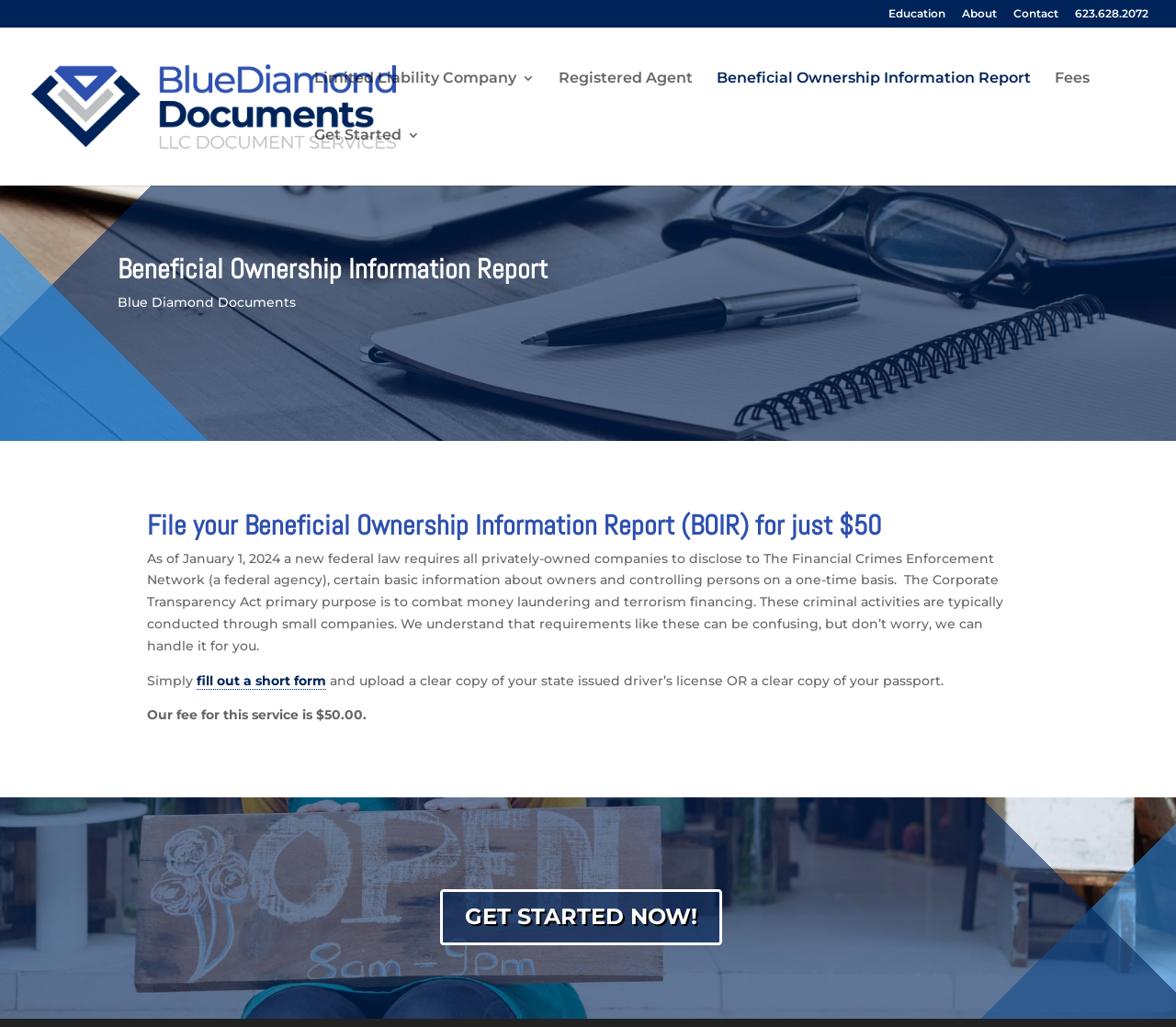Locate the bounding box coordinates of the clickable element to fulfill the following instruction: "Click on the 'HOME' link". Provide the coordinates as four float numbers between 0 and 1 in the format [left, top, right, bottom].

None